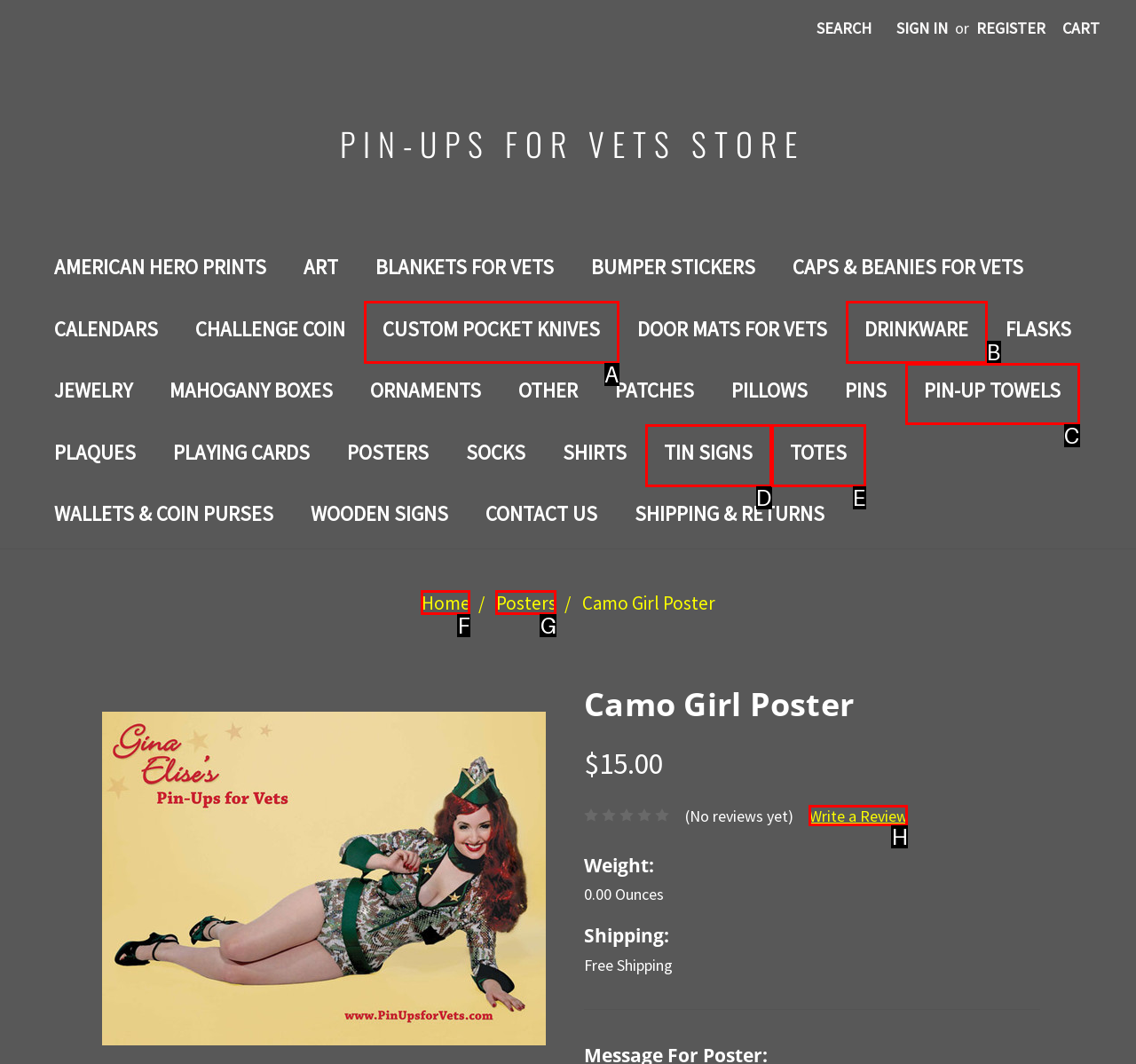Which option should be clicked to execute the task: Write a review for the Camo Girl Poster?
Reply with the letter of the chosen option.

H